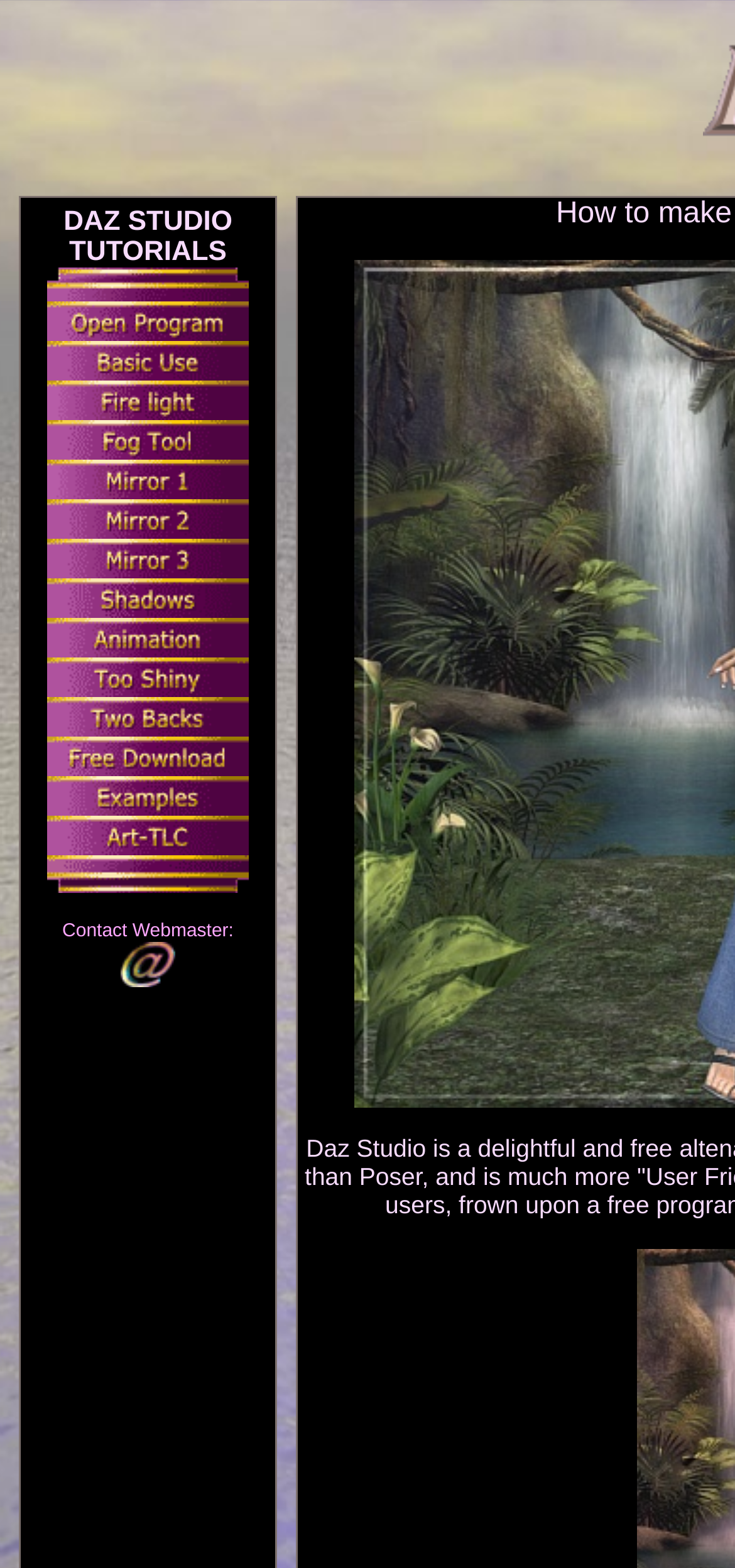How many tutorials are listed on this webpage?
Respond to the question with a single word or phrase according to the image.

14